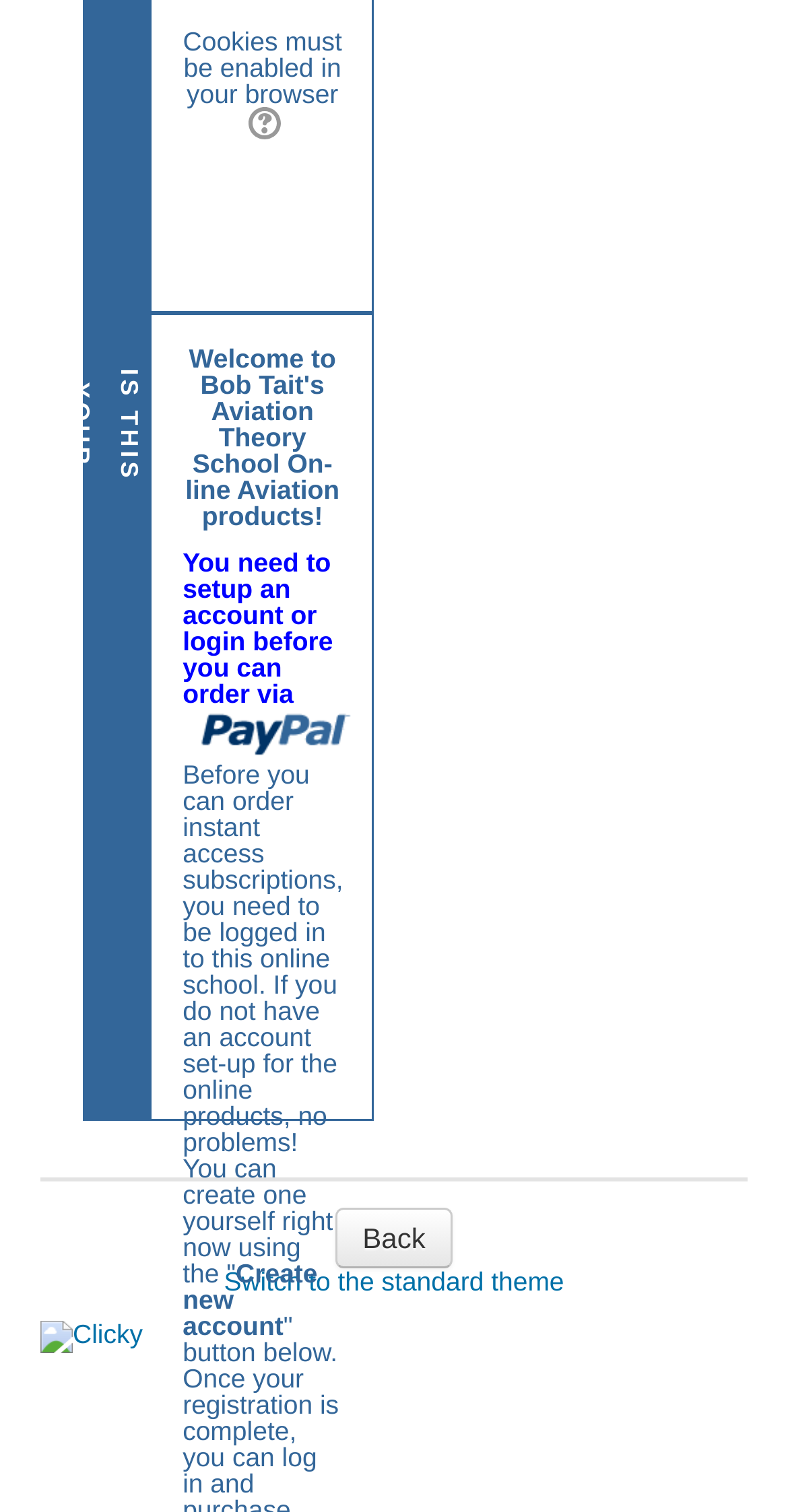Using the element description: "Switch to the standard theme", determine the bounding box coordinates. The coordinates should be in the format [left, top, right, bottom], with values between 0 and 1.

[0.284, 0.837, 0.716, 0.858]